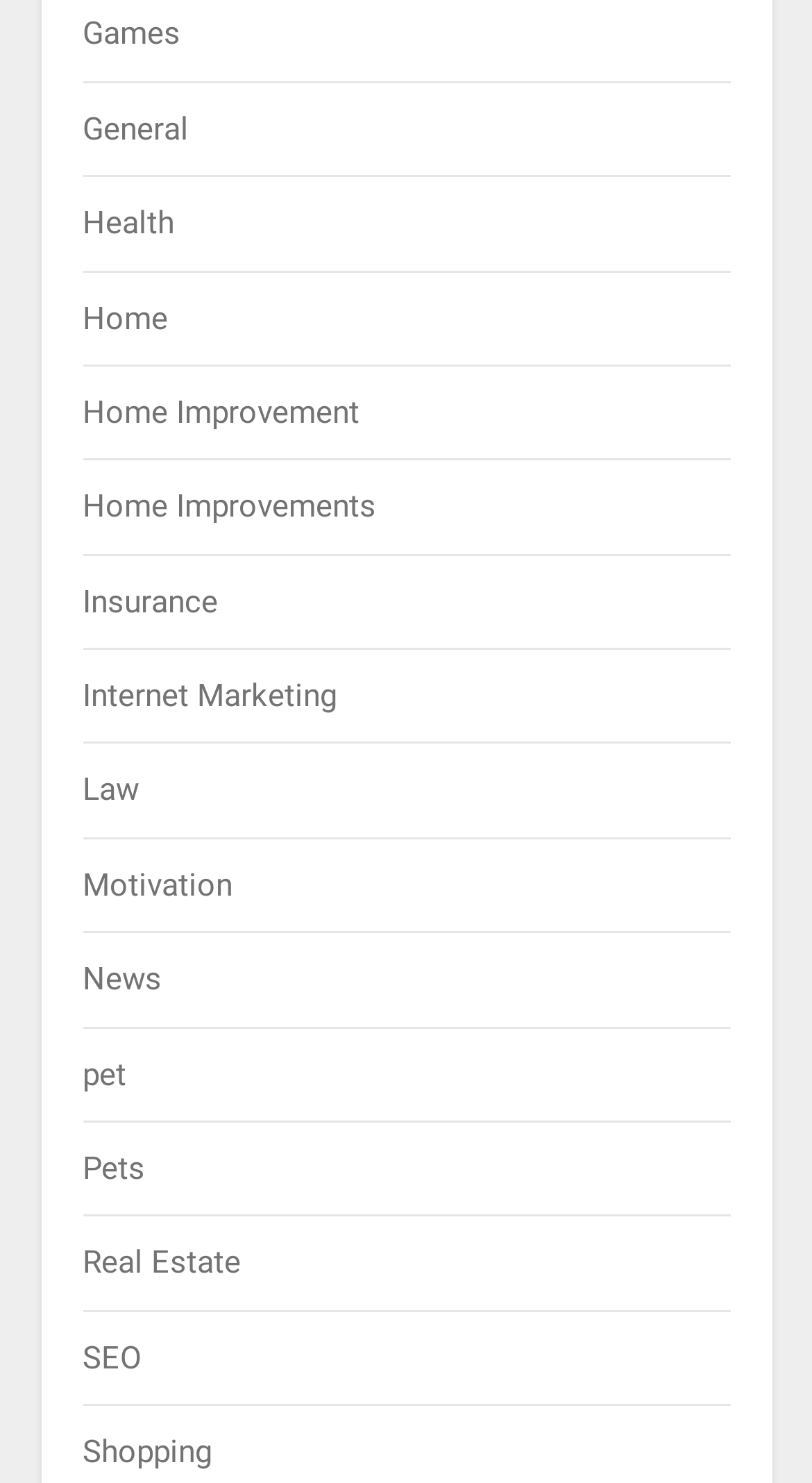Extract the bounding box coordinates for the UI element described as: "Real Estate".

[0.101, 0.839, 0.296, 0.864]